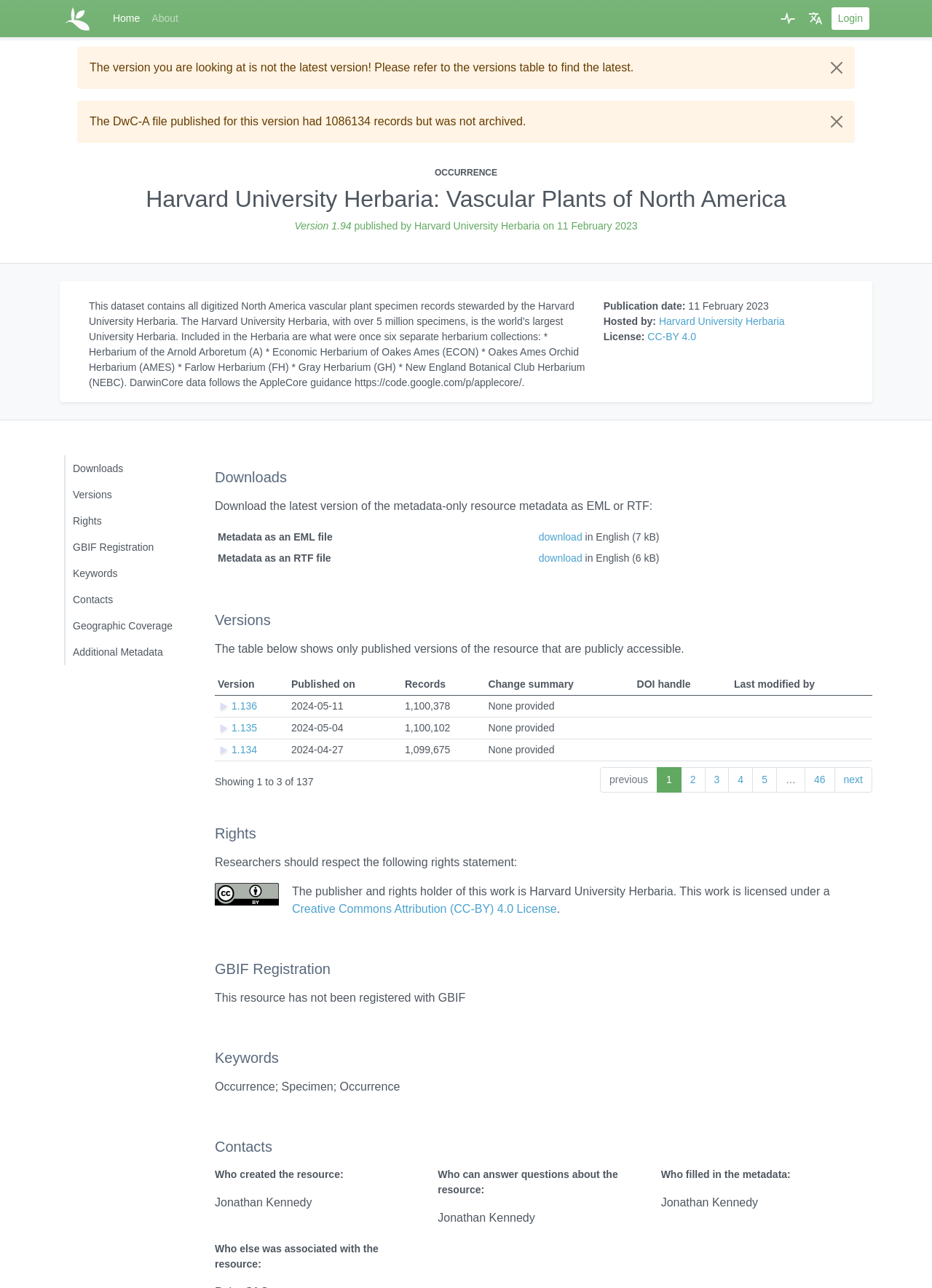Extract the main title from the webpage and generate its text.

Harvard University Herbaria: Vascular Plants of North America